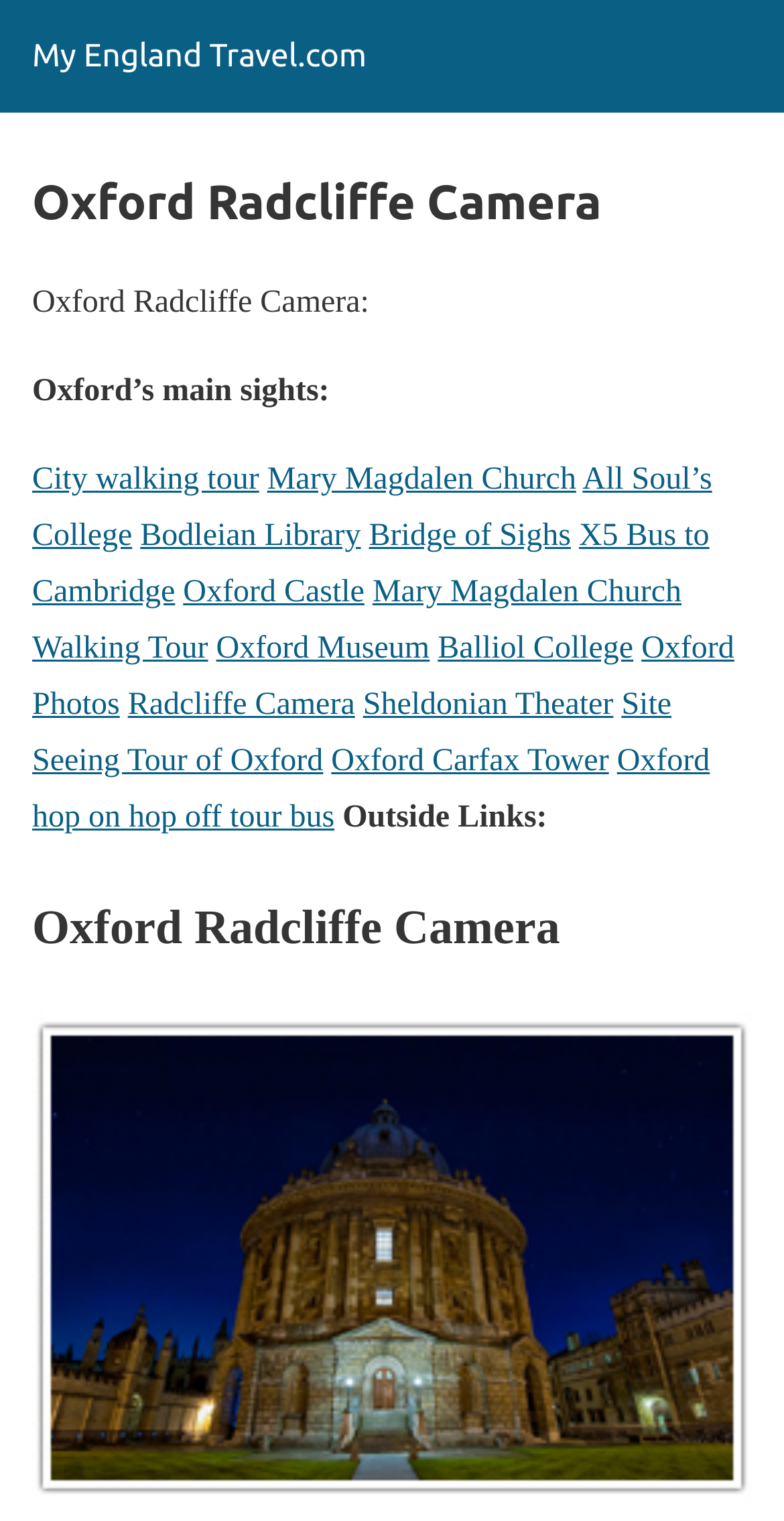Identify the bounding box coordinates of the part that should be clicked to carry out this instruction: "View all brands".

None